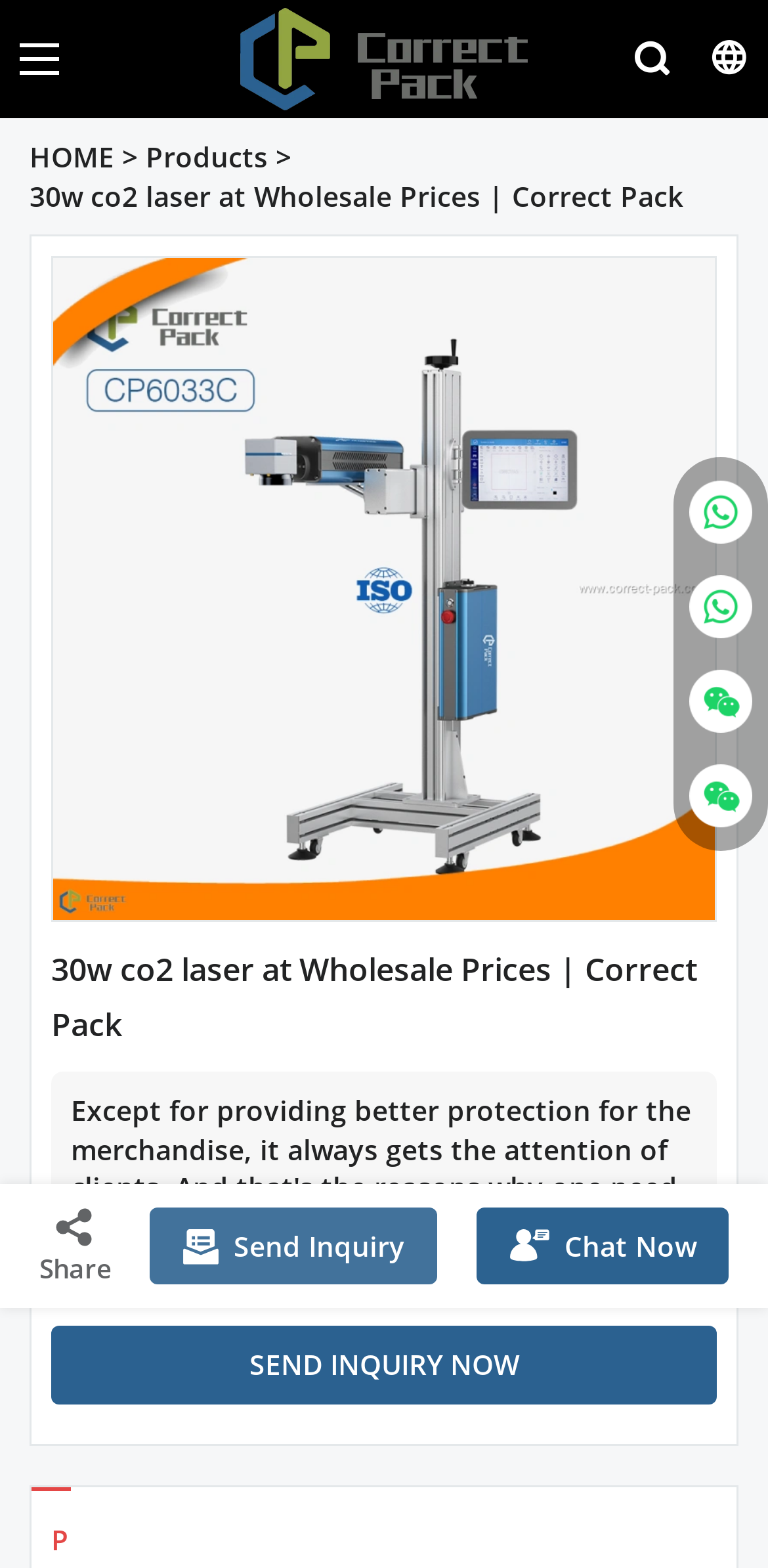Give a full account of the webpage's elements and their arrangement.

The webpage is about 30w CO2 laser form Correct Pack, with a prominent link to the company's name "Correct Pack" at the top center of the page, accompanied by an image of the company's logo. 

Below the company name, there is a navigation menu with links to "HOME" and "Products" on the left, and a static text ">" on the right. 

Further down, there is a large image of the 30w CO2 laser at Wholesale Prices, taking up most of the page's width. Above the image, there is a heading with the same title, and below the image, there is a link to "SEND INQUIRY NOW". 

On the right side of the page, there are three buttons: "Share", "Send Inquiry", and "Chat Now", each with a small icon. 

At the bottom of the page, there are four links to names, "Summer Qiu" and "Nicole Chan", each with a small image next to it, arranged horizontally.